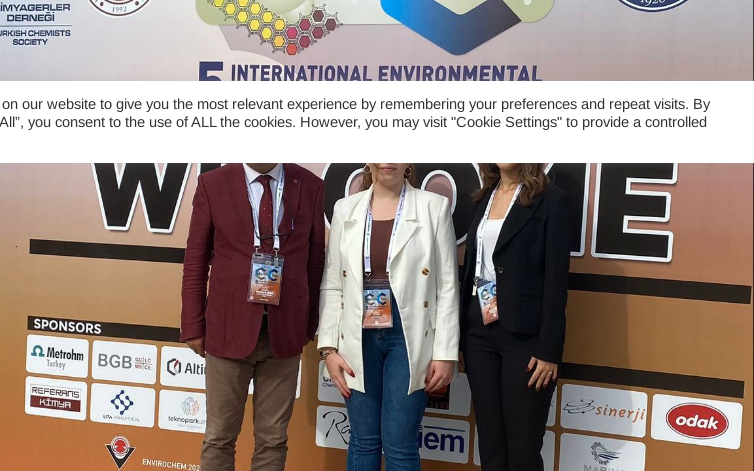What is the duration of the conference?
Based on the screenshot, give a detailed explanation to answer the question.

The duration of the conference can be found on the promotional backdrop, which specifies the dates of the event as October 30 to November 2, 2023.